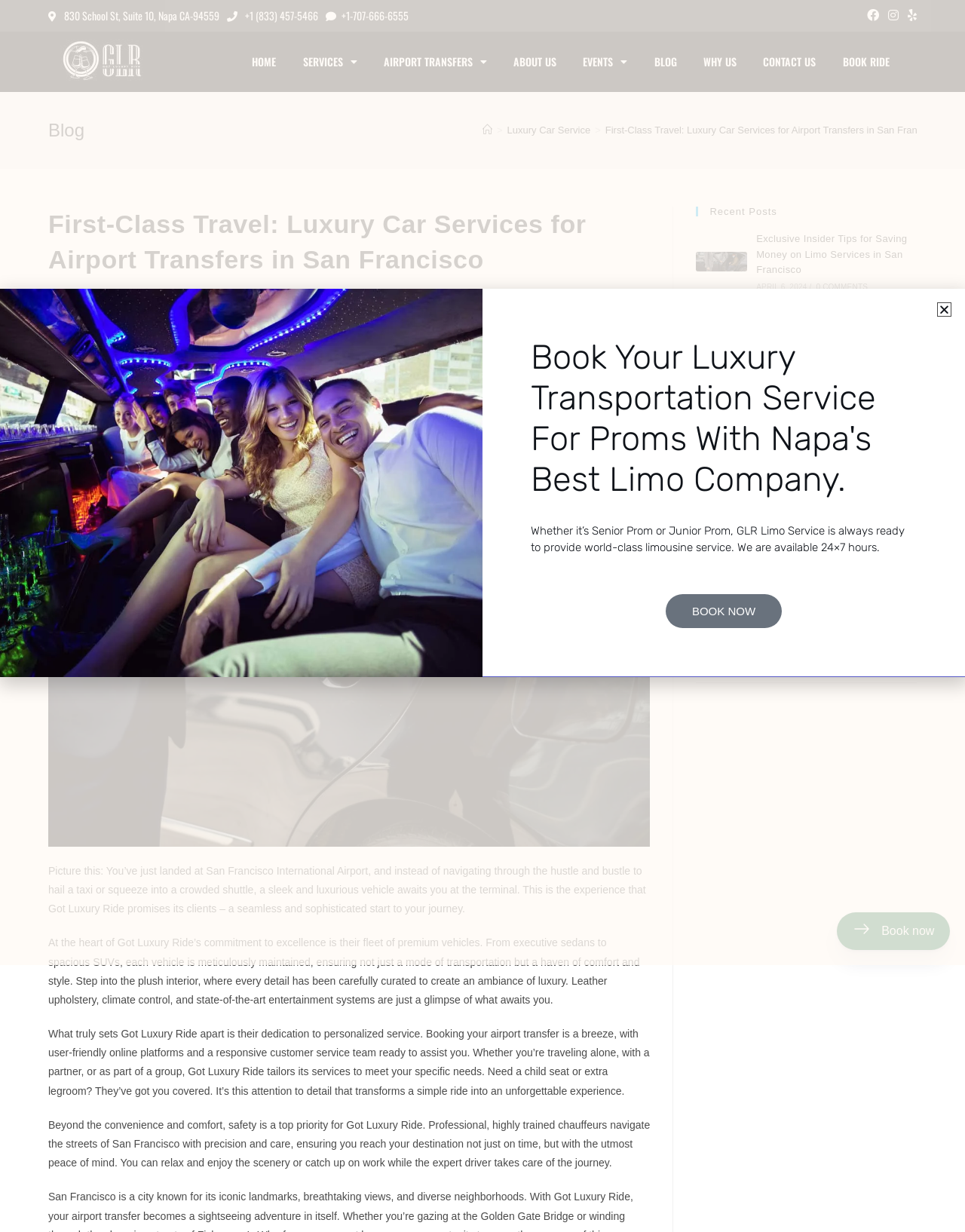Look at the image and answer the question in detail:
What is the phone number of Got Luxury Ride?

I found the phone number by looking at the link element at the top of the webpage, which contains the phone number '+1 (833) 457-5466'.